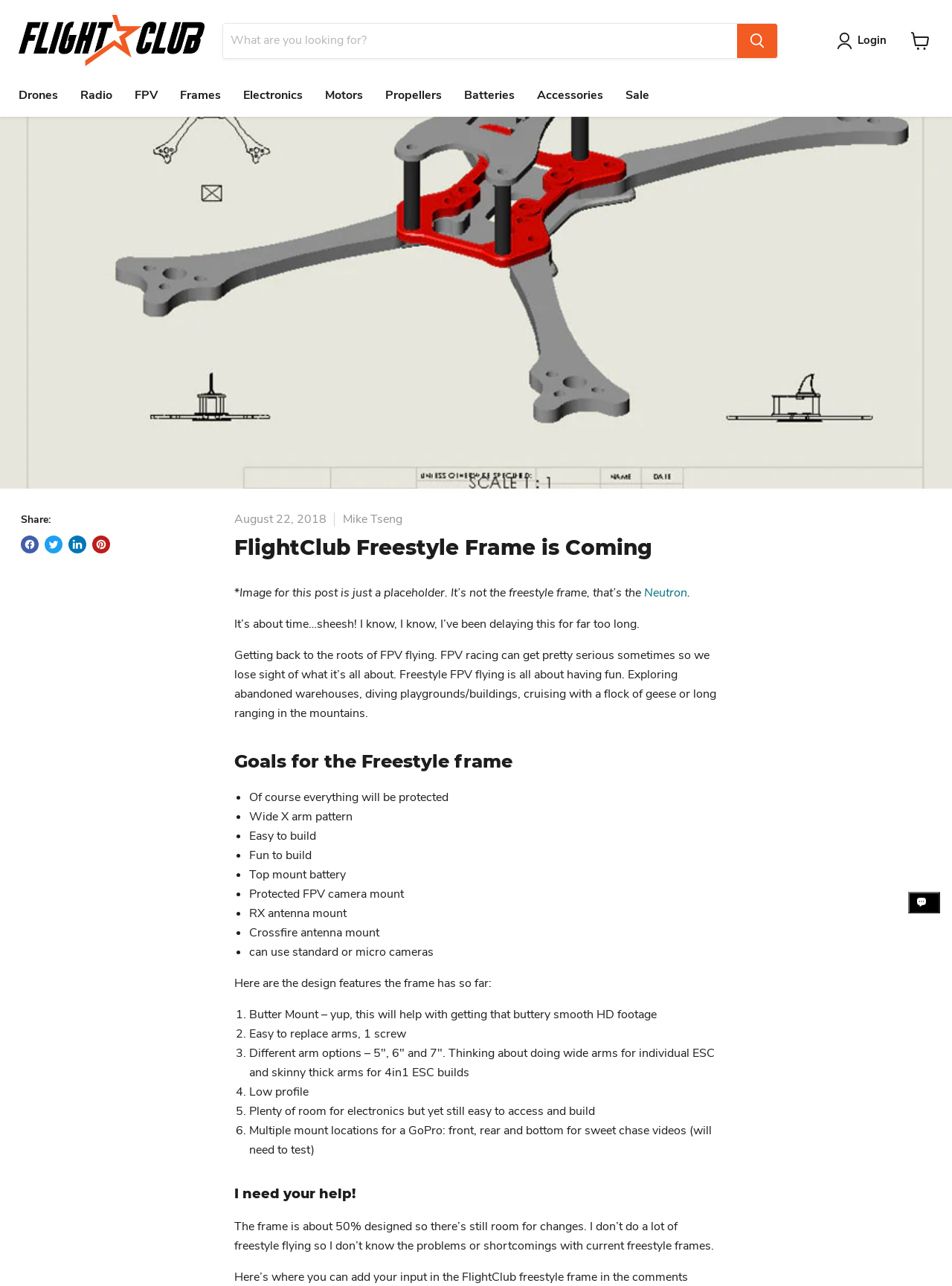Could you specify the bounding box coordinates for the clickable section to complete the following instruction: "Share on Facebook"?

[0.022, 0.416, 0.041, 0.43]